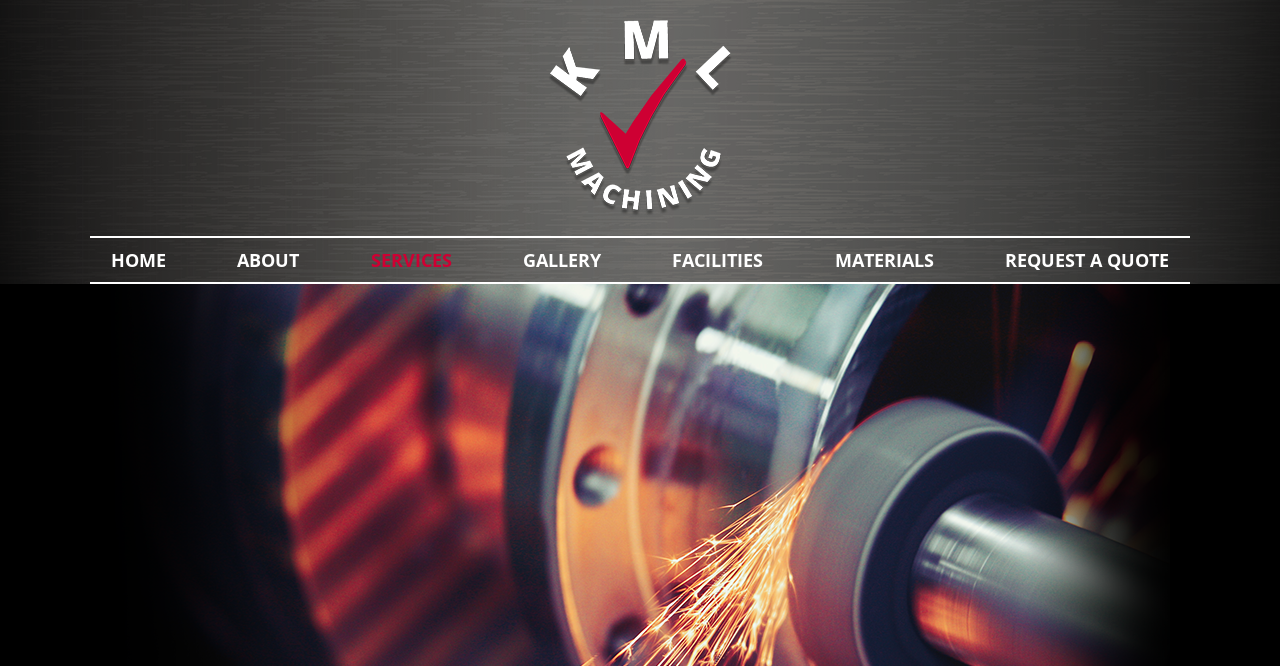Predict the bounding box coordinates of the area that should be clicked to accomplish the following instruction: "view services". The bounding box coordinates should consist of four float numbers between 0 and 1, i.e., [left, top, right, bottom].

[0.279, 0.357, 0.363, 0.423]